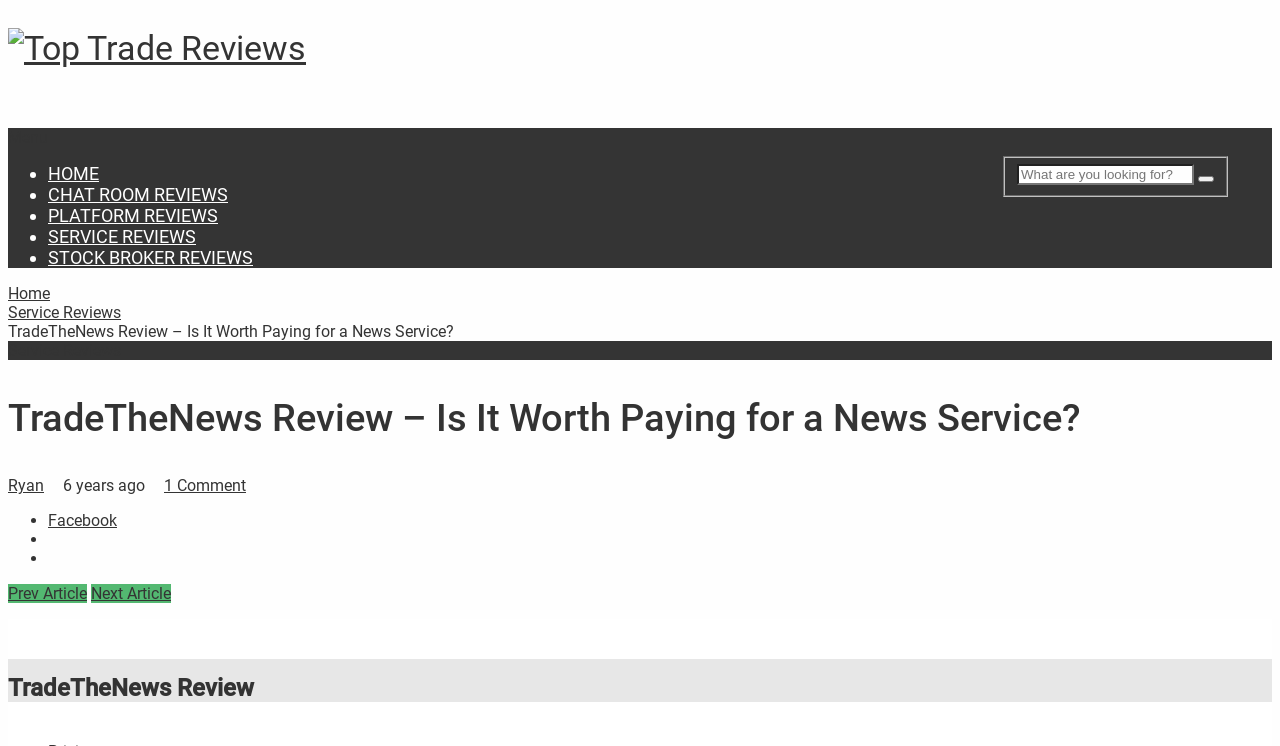Please identify the bounding box coordinates of the element's region that needs to be clicked to fulfill the following instruction: "Search for something". The bounding box coordinates should consist of four float numbers between 0 and 1, i.e., [left, top, right, bottom].

[0.795, 0.22, 0.933, 0.248]